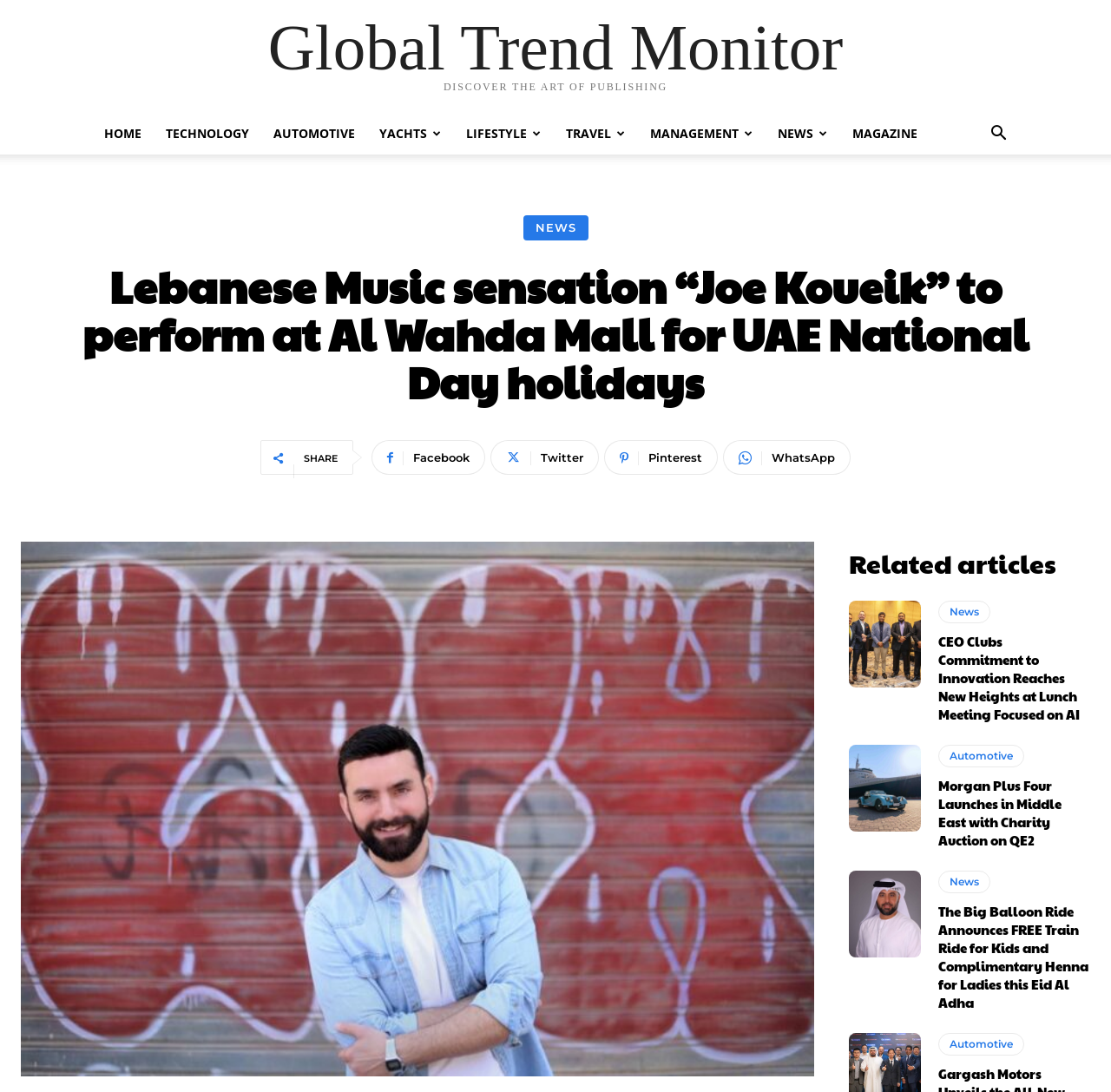Determine the bounding box coordinates of the element's region needed to click to follow the instruction: "Read the 'CEO Clubs Commitment to Innovation Reaches New Heights at Lunch Meeting Focused on AI' related article". Provide these coordinates as four float numbers between 0 and 1, formatted as [left, top, right, bottom].

[0.764, 0.55, 0.829, 0.63]